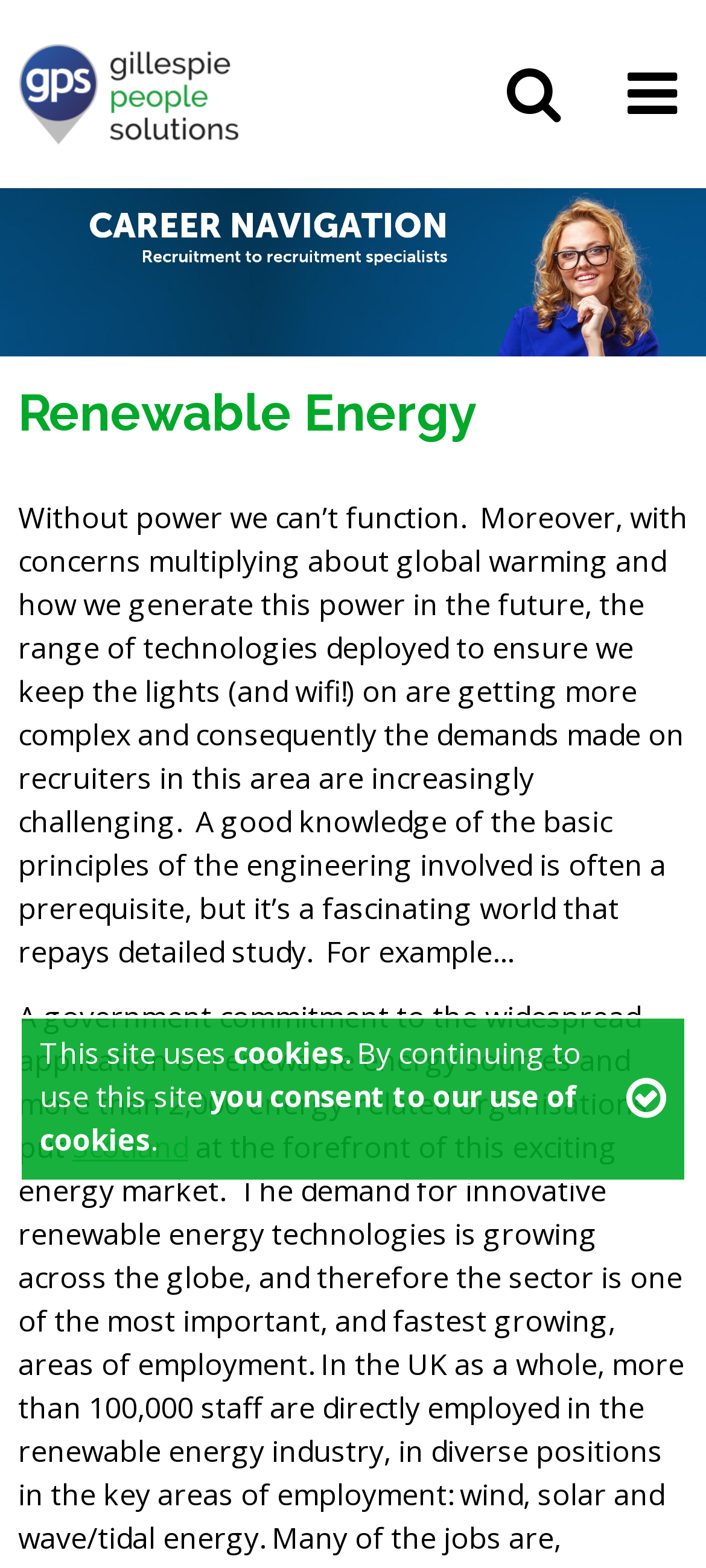Based on the element description Close, identify the bounding box of the UI element in the given webpage screenshot. The coordinates should be in the format (top-left x, top-left y, bottom-right x, bottom-right y) and must be between 0 and 1.

[0.841, 0.65, 0.944, 0.753]